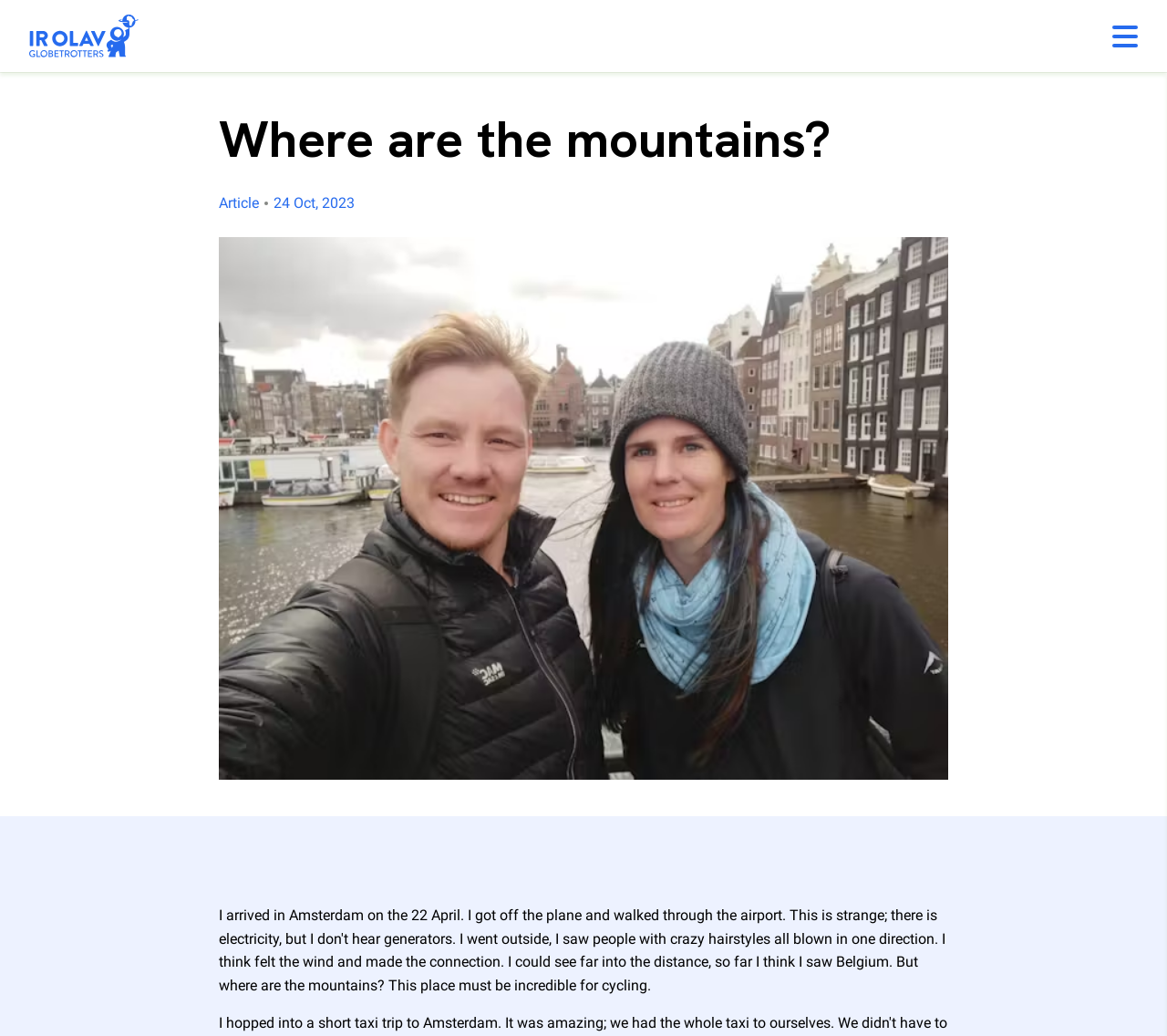Bounding box coordinates are to be given in the format (top-left x, top-left y, bottom-right x, bottom-right y). All values must be floating point numbers between 0 and 1. Provide the bounding box coordinate for the UI element described as: aria-label="MobileMenuButton"

[0.953, 0.026, 0.975, 0.044]